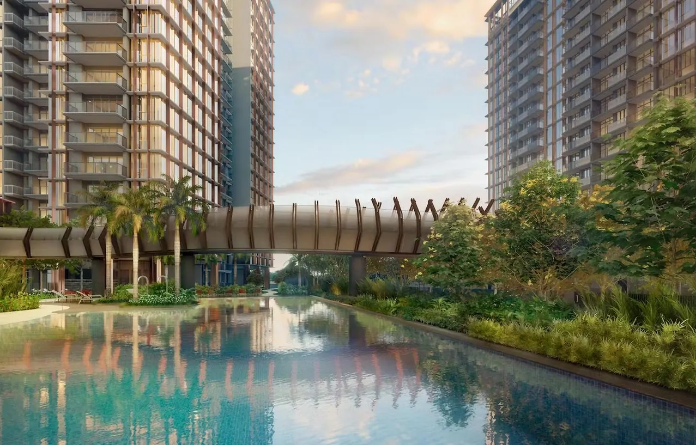Break down the image and describe each part extensively.

This stunning visual showcases the luxurious living experience at The Continuum, a prestigious freehold development located on Thiam Siew Avenue in Singapore's vibrant East Coast / Marine Parade area. The scene features a beautifully designed swimming pool reflecting the surrounding greenery and modern architecture. Prominently displayed is a sleek, contemporary bridge that connects two residential towers, emphasizing the thoughtful integration of lush landscaping and urban living. With a backdrop of striking residential units and a tranquil water feature, this image encapsulates the essence of upscale living that The Continuum aims to provide, making it an ideal home for those seeking sophistication and comfort.